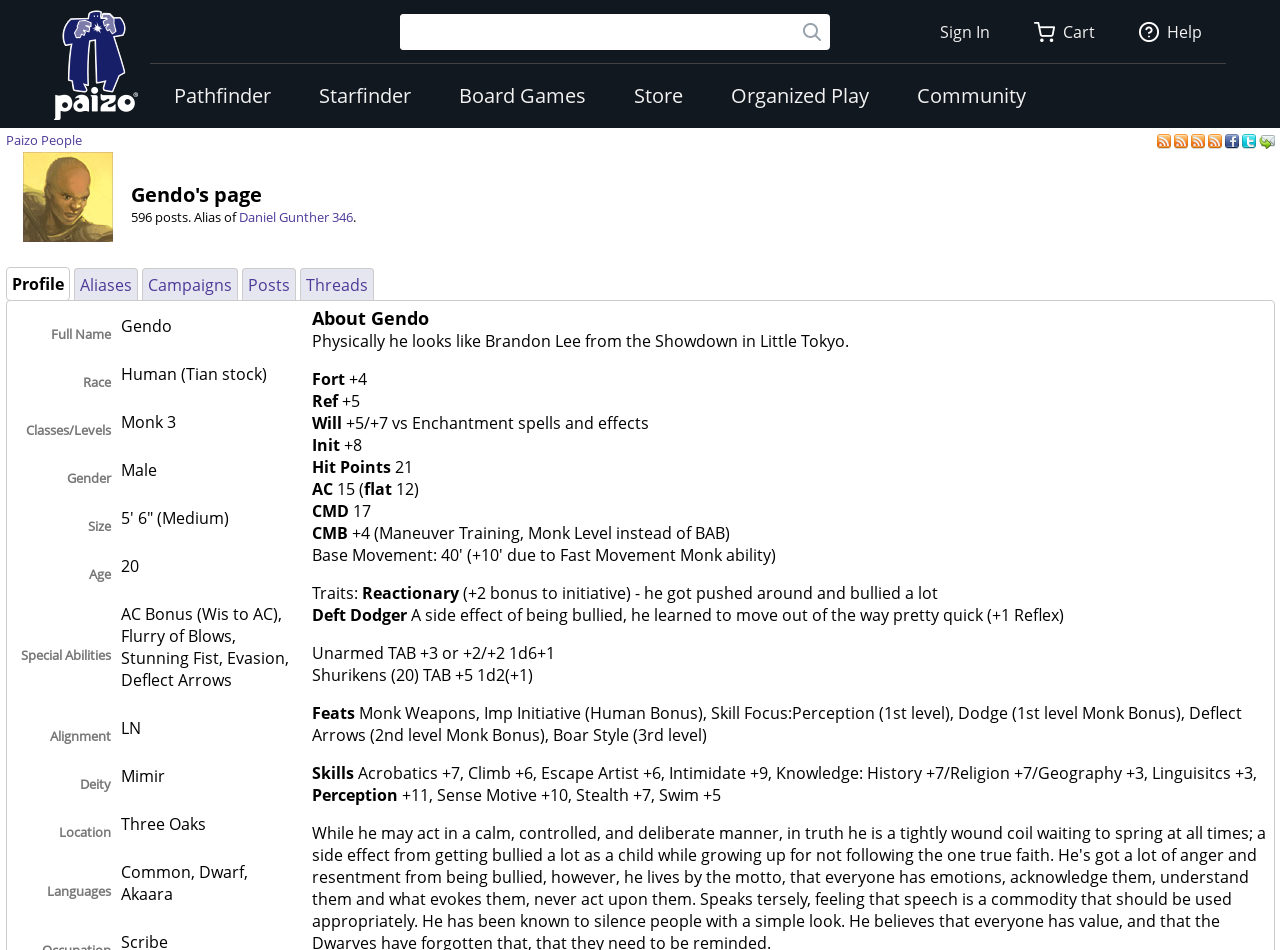What is the second item in the Pathfinder category?
Using the image, respond with a single word or phrase.

Rulebooks